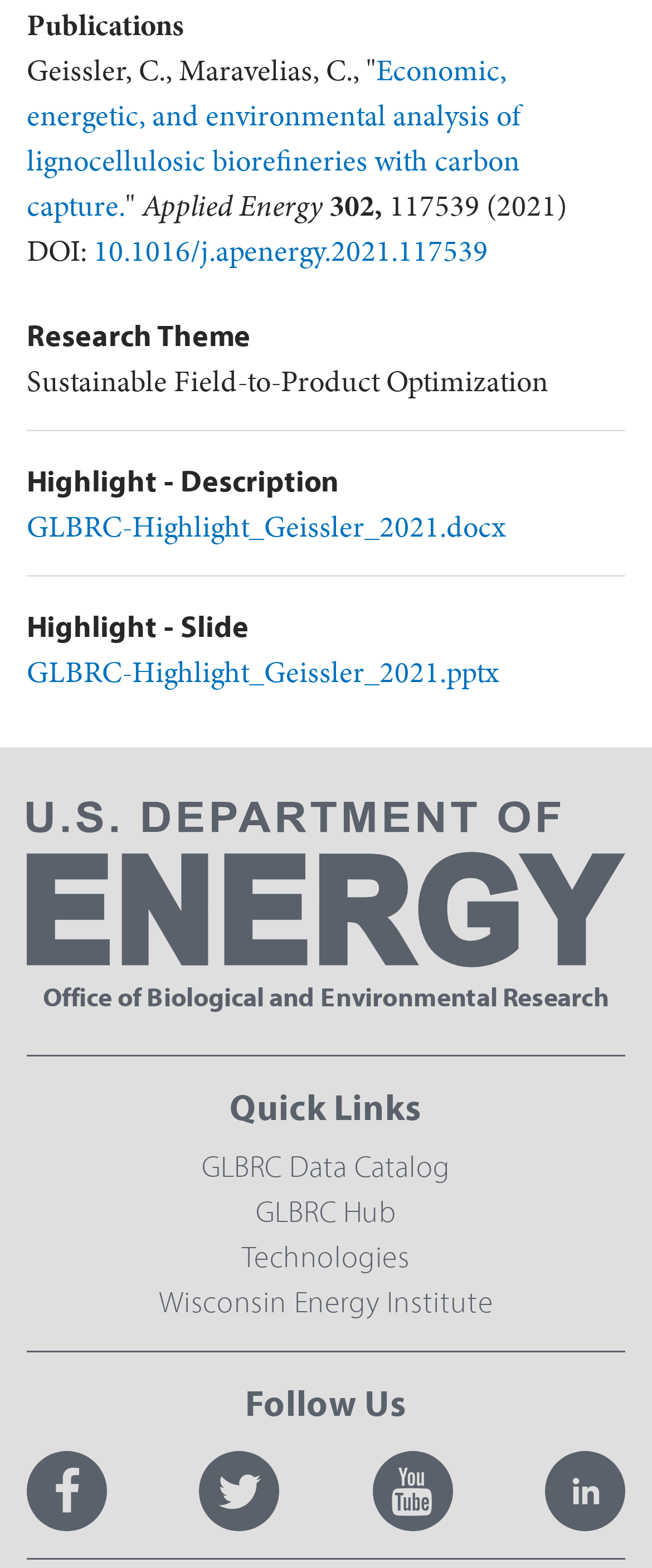Find the bounding box coordinates of the element you need to click on to perform this action: 'Visit the Office of Biological and Environmental Research webpage'. The coordinates should be represented by four float values between 0 and 1, in the format [left, top, right, bottom].

[0.066, 0.625, 0.934, 0.646]